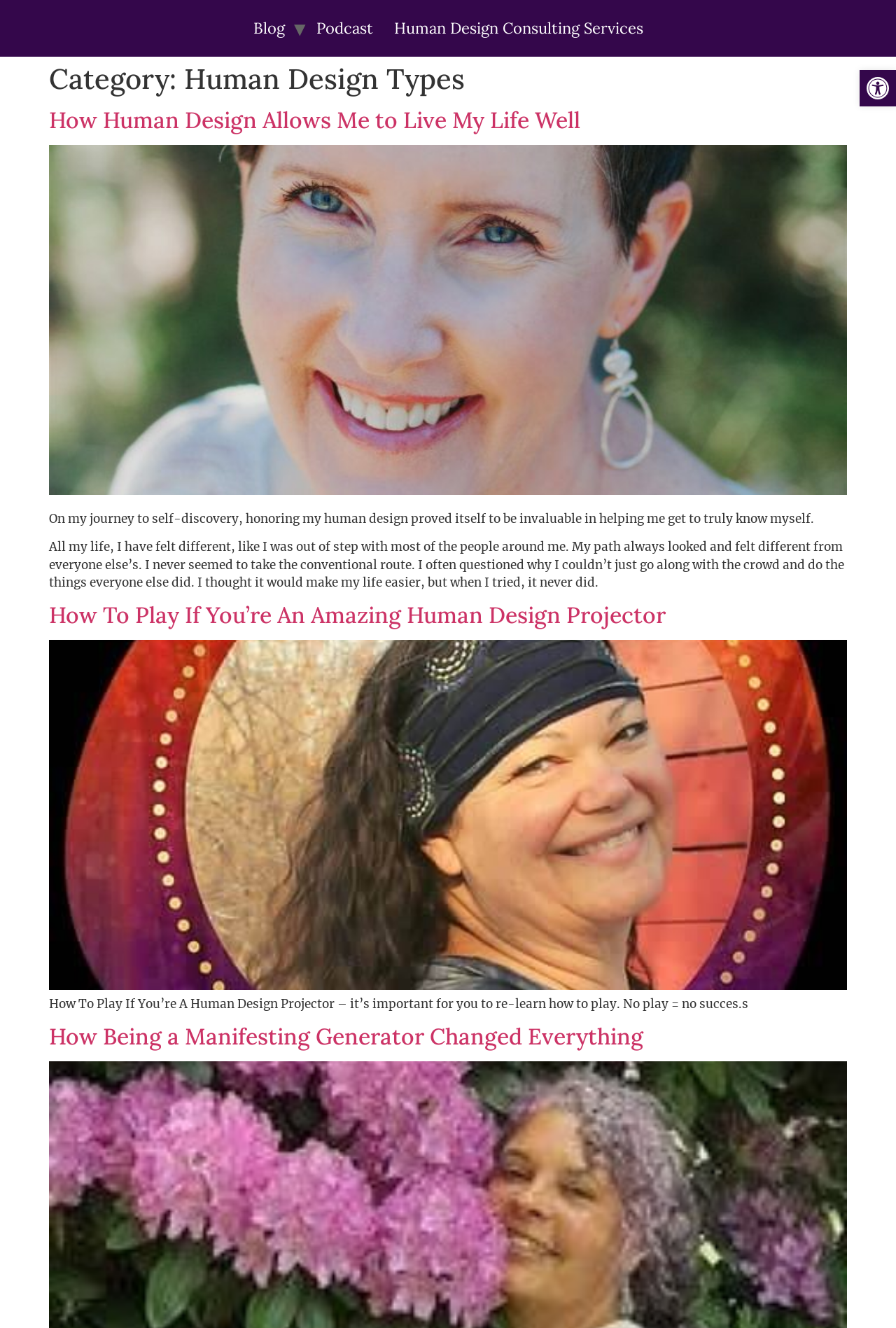Please locate the bounding box coordinates for the element that should be clicked to achieve the following instruction: "Explore human design projector". Ensure the coordinates are given as four float numbers between 0 and 1, i.e., [left, top, right, bottom].

[0.055, 0.452, 0.743, 0.474]